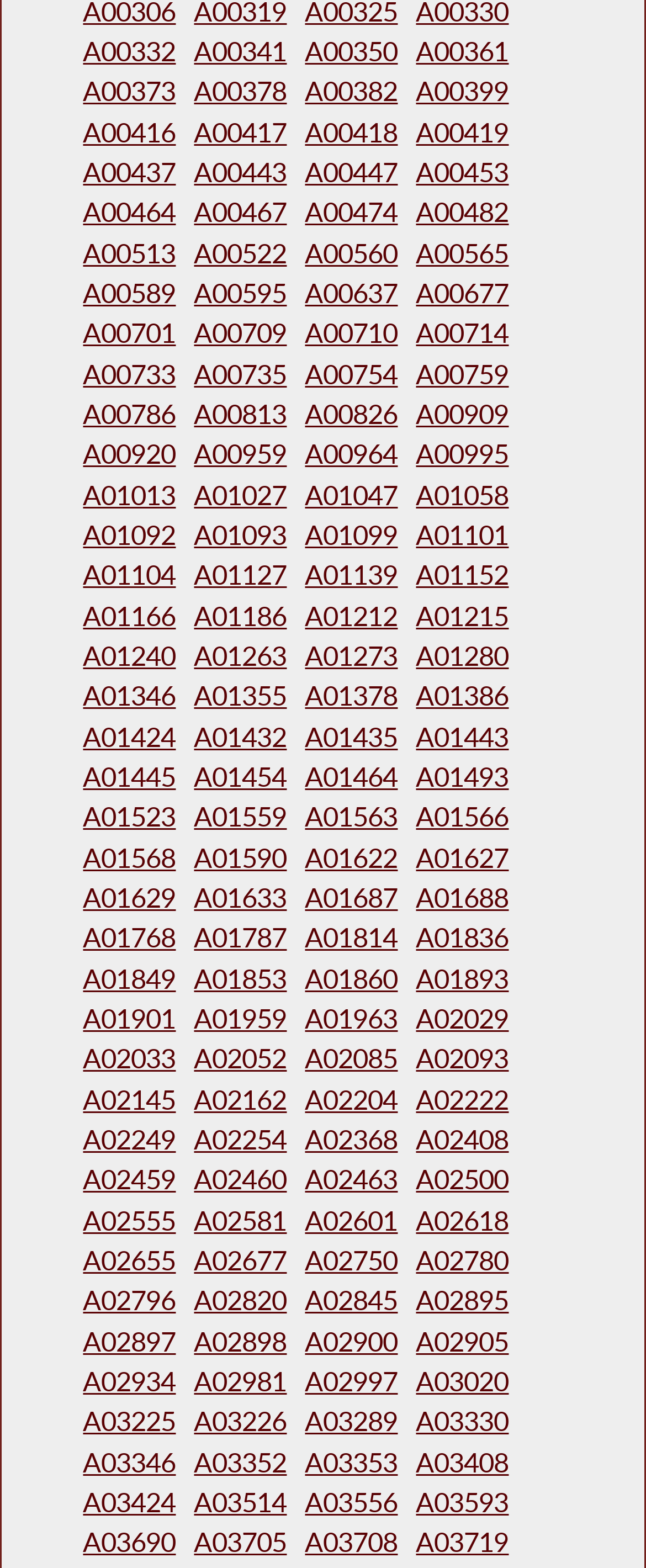Answer with a single word or phrase: 
Are there any static text elements on this webpage?

Yes